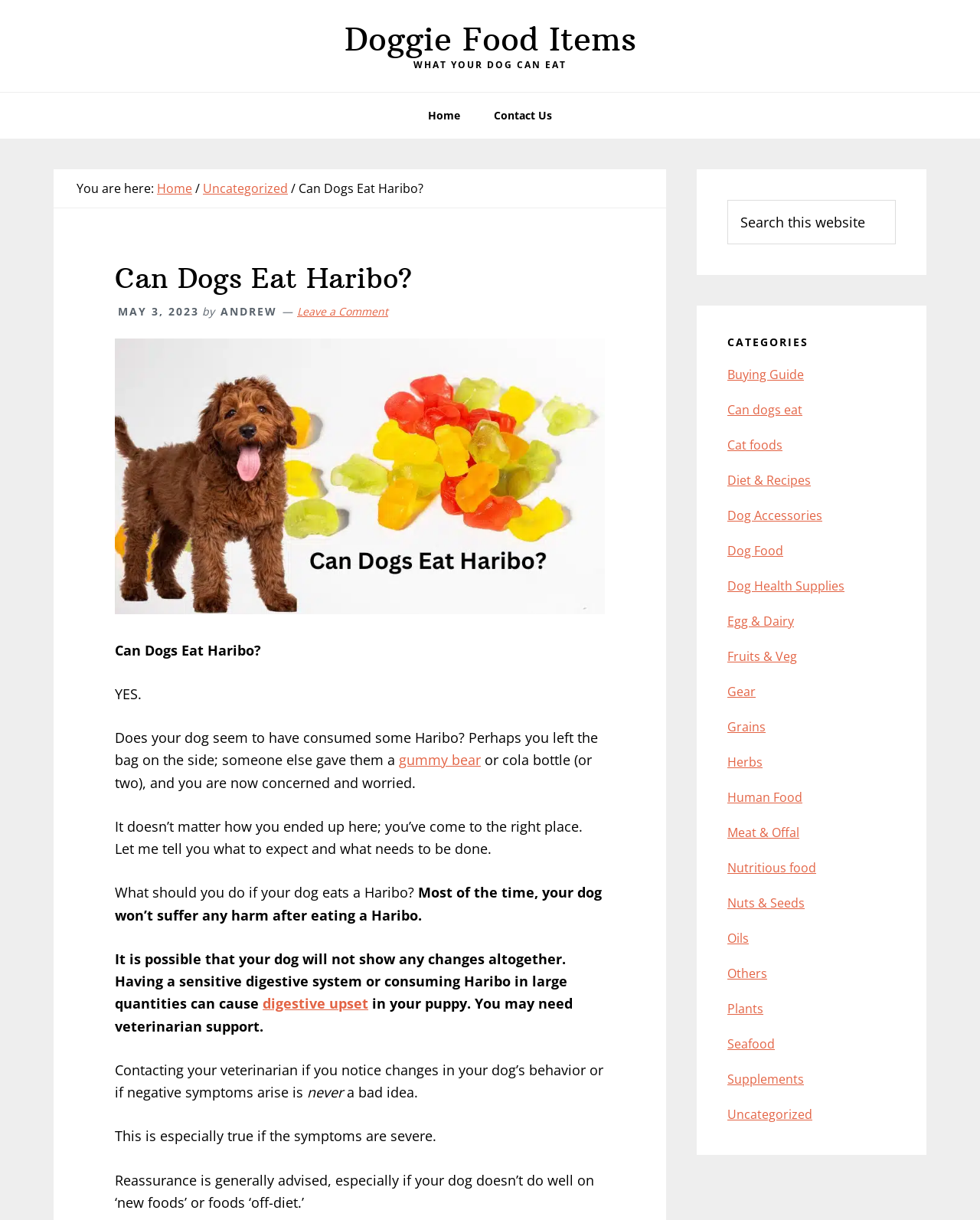What is the main topic of this webpage?
Examine the webpage screenshot and provide an in-depth answer to the question.

Based on the webpage content, the main topic is about whether dogs can eat Haribo and the potential risks or effects of consuming Haribo.